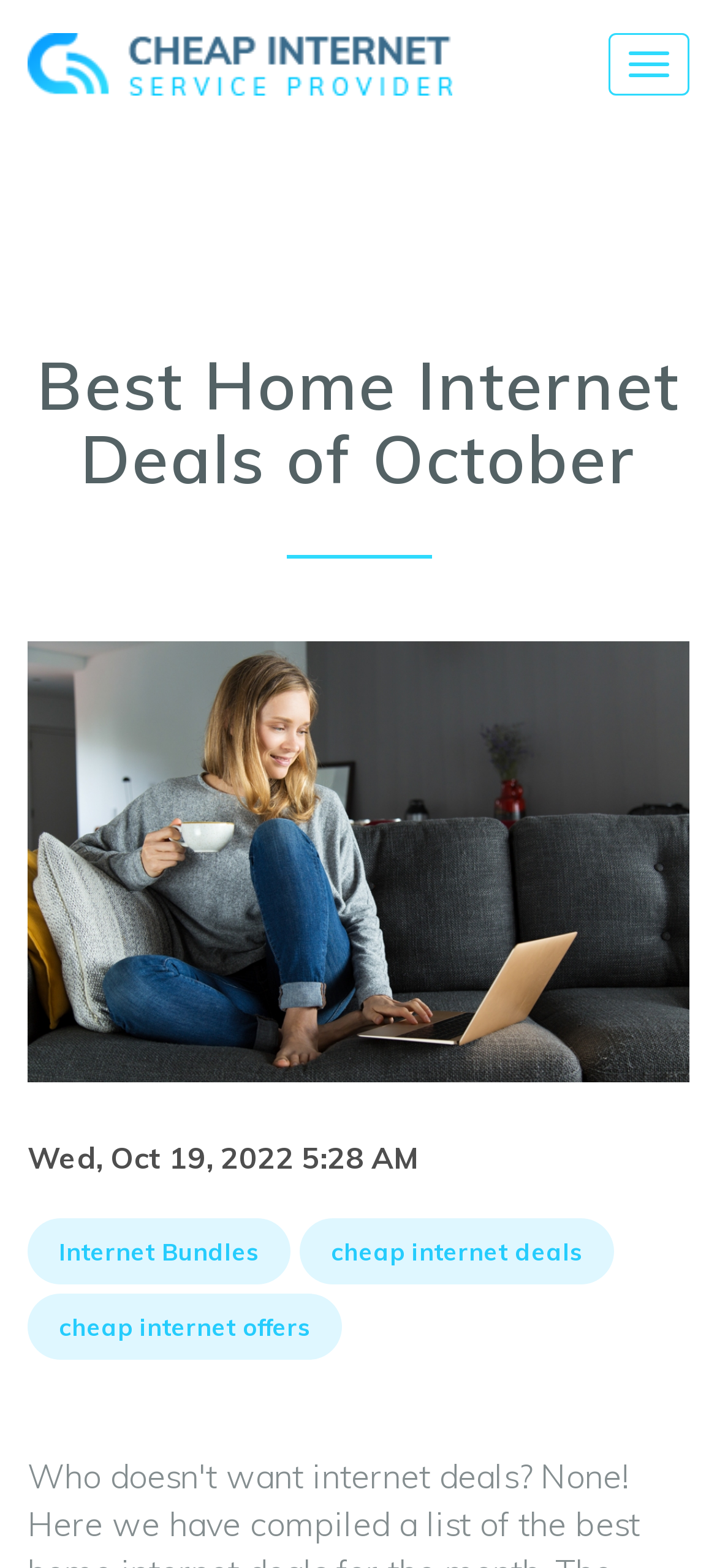Is there an image on the webpage?
Using the image, provide a concise answer in one word or a short phrase.

Yes